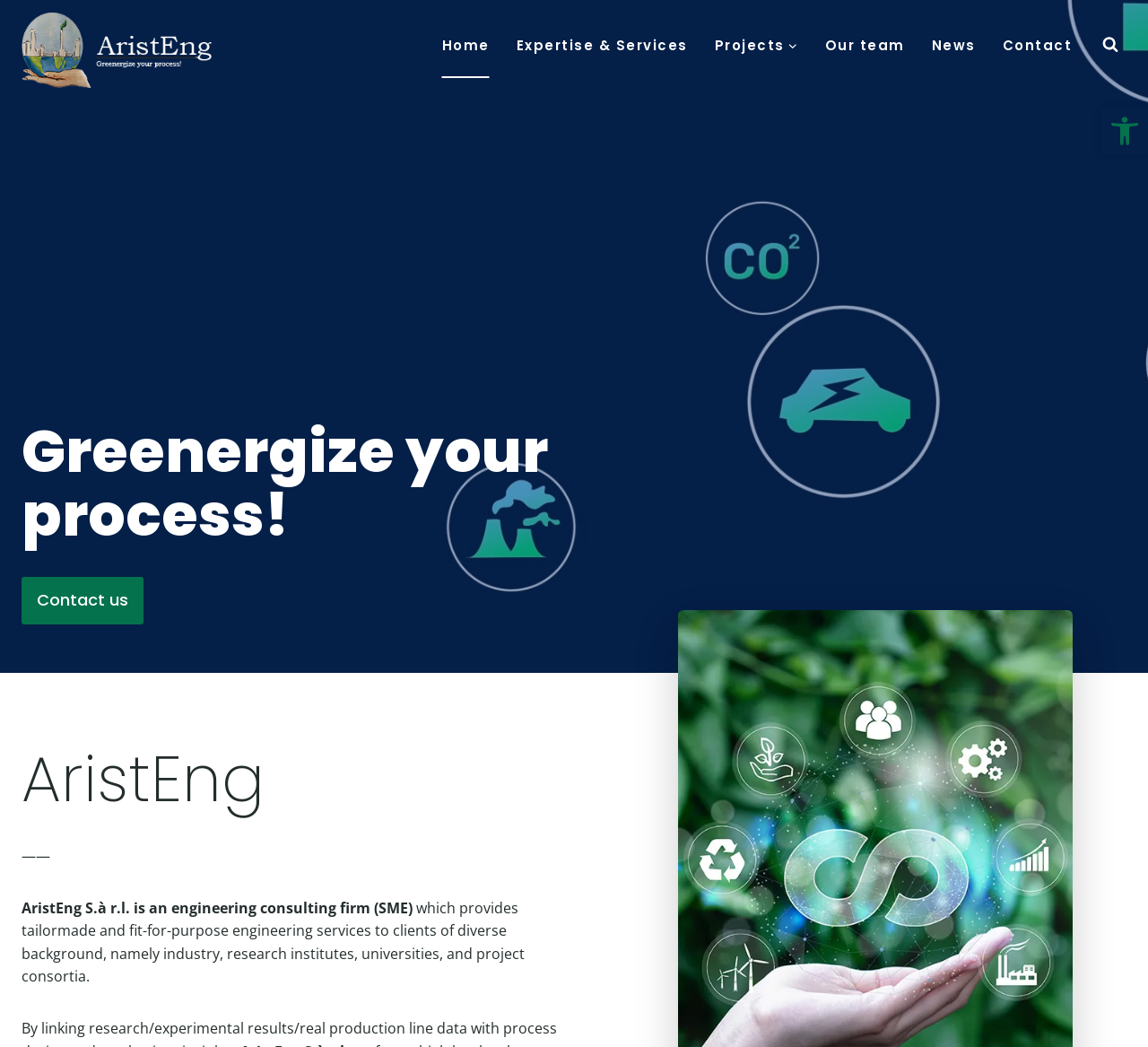Kindly determine the bounding box coordinates for the area that needs to be clicked to execute this instruction: "Contact us".

[0.019, 0.551, 0.125, 0.596]